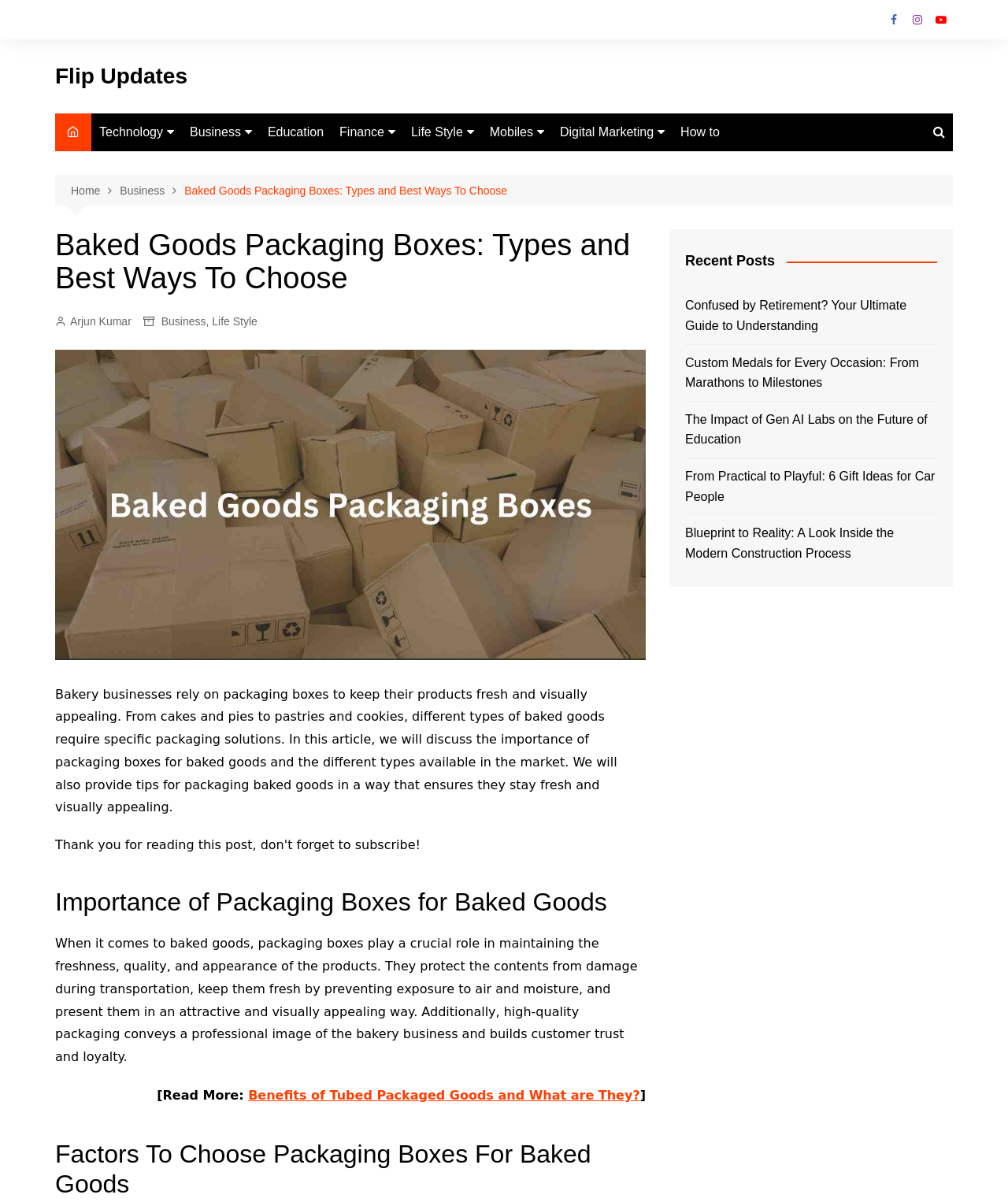Using the details from the image, please elaborate on the following question: How many recent posts are listed?

In the complementary section, there are five recent posts listed, each with a title and a link. These posts are listed under the heading 'Recent Posts'.